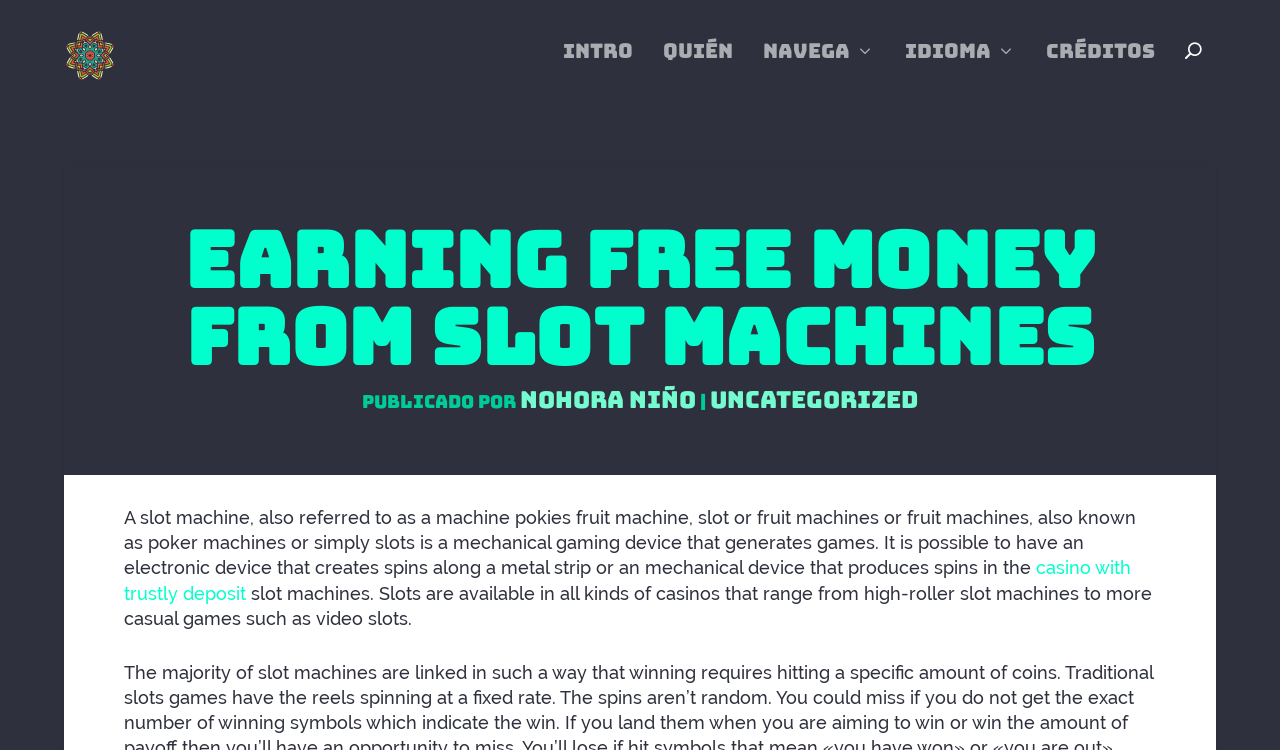What is mentioned as an alternative to slot machines?
By examining the image, provide a one-word or phrase answer.

Casino with trustly deposit